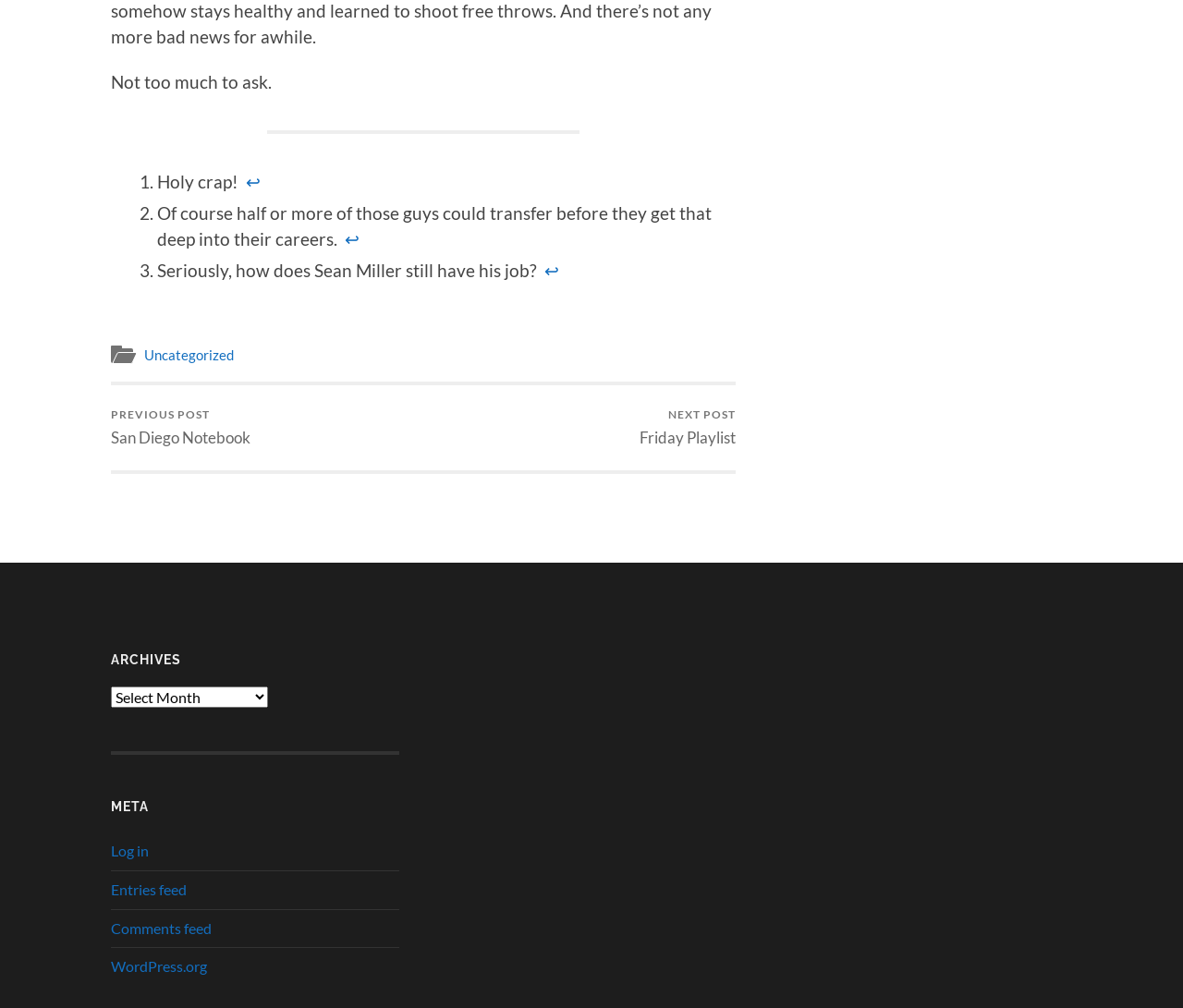Please determine the bounding box coordinates of the area that needs to be clicked to complete this task: 'Go to the 'PREVIOUS POST San Diego Notebook''. The coordinates must be four float numbers between 0 and 1, formatted as [left, top, right, bottom].

[0.094, 0.382, 0.212, 0.467]